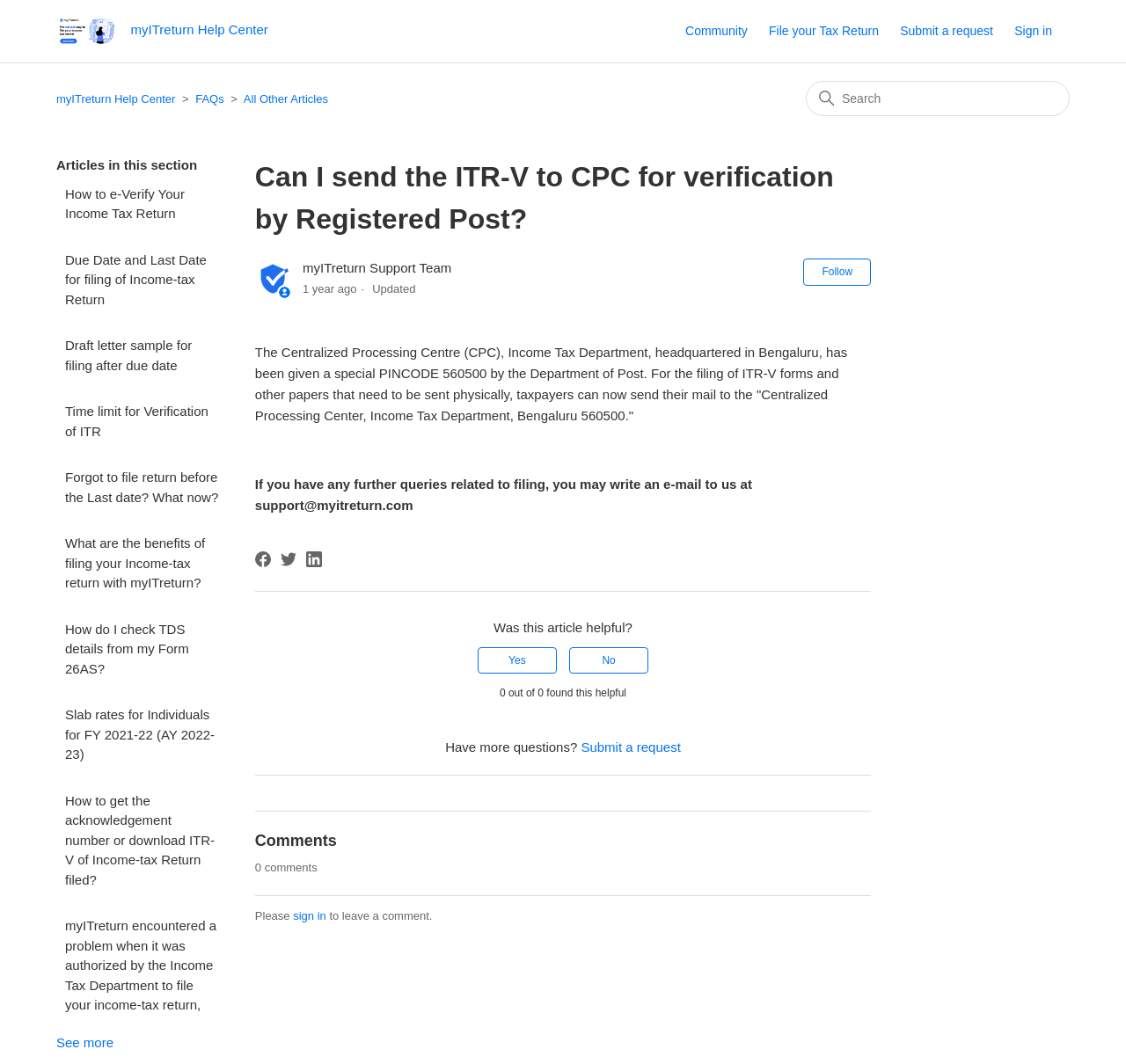Consider the image and give a detailed and elaborate answer to the question: 
What is the purpose of sending mail to the Centralized Processing Centre?

Taxpayers can now send their mail to the 'Centralized Processing Center, Income Tax Department, Bengaluru 560500' for the filing of ITR-V forms and other papers that need to be sent physically, as explained in the article.